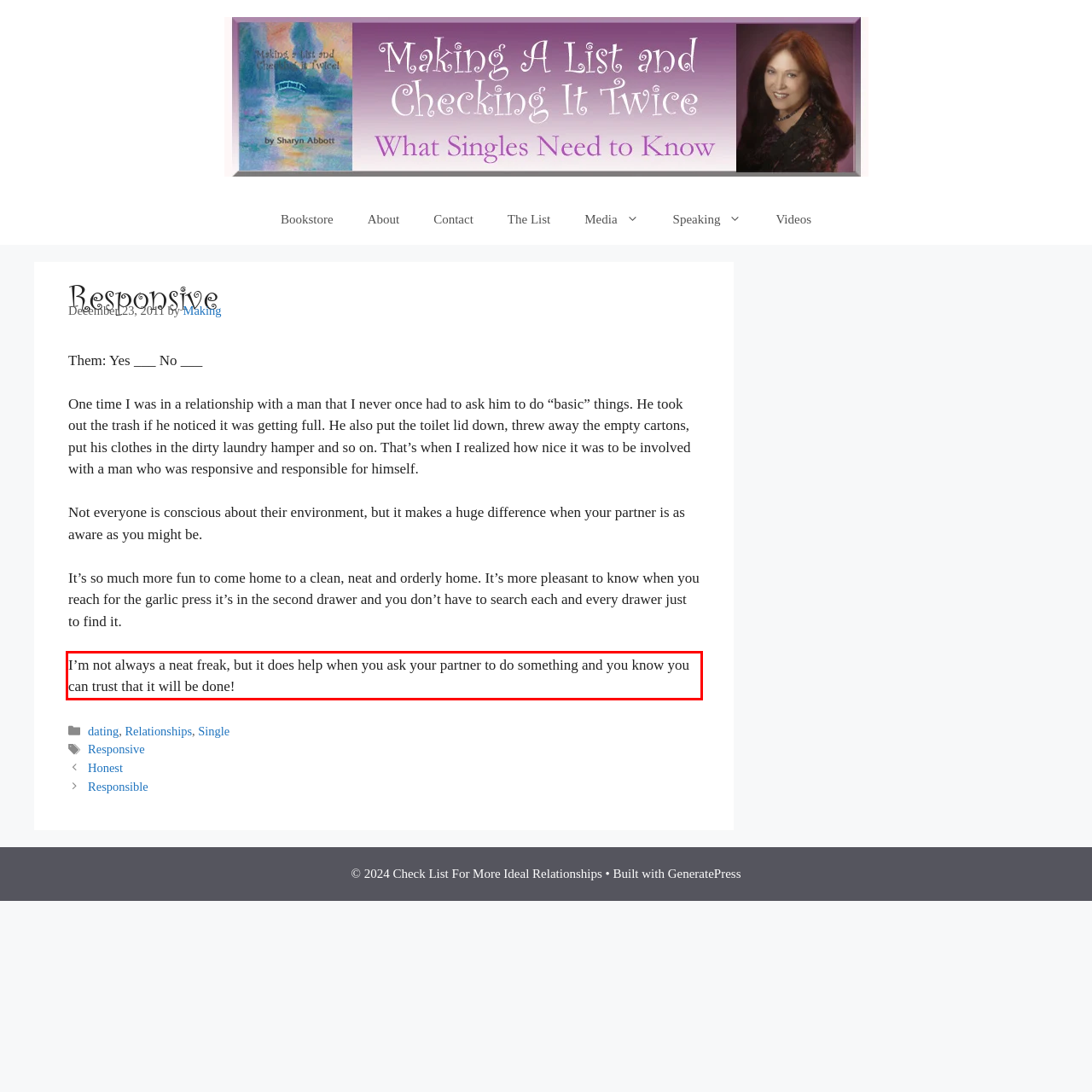Analyze the webpage screenshot and use OCR to recognize the text content in the red bounding box.

I’m not always a neat freak, but it does help when you ask your partner to do something and you know you can trust that it will be done!